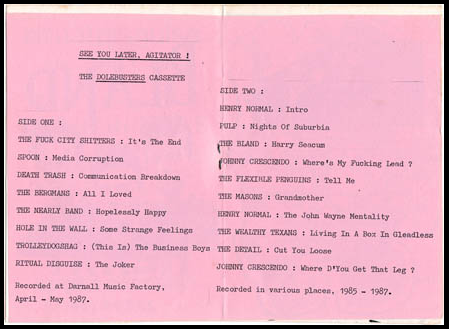Answer this question in one word or a short phrase: How many tracks are on Side One?

7